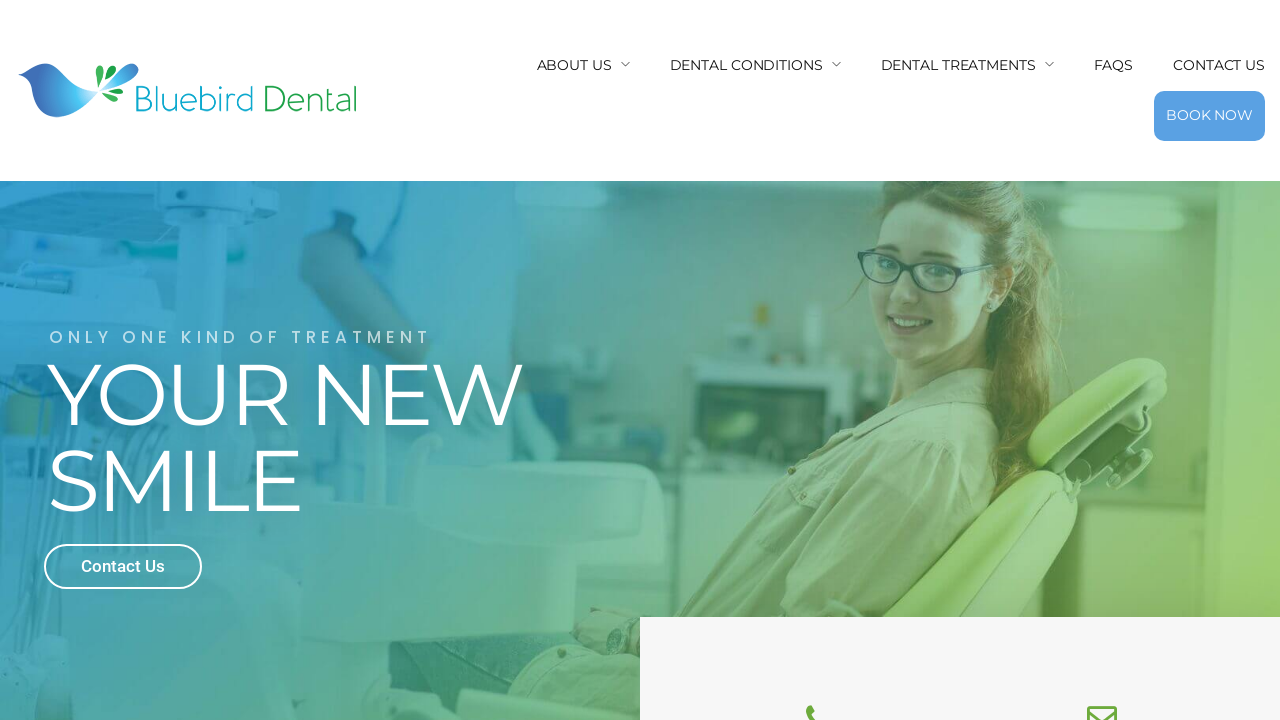Find and generate the main title of the webpage.

Dental Clinic Moonee Ponds, VIC